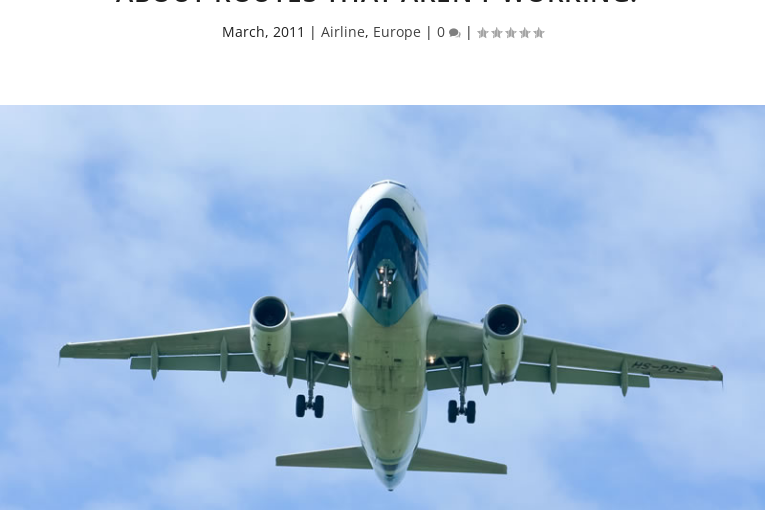What is the main topic of the article?
Please use the image to provide a one-word or short phrase answer.

Route management and fuel costs